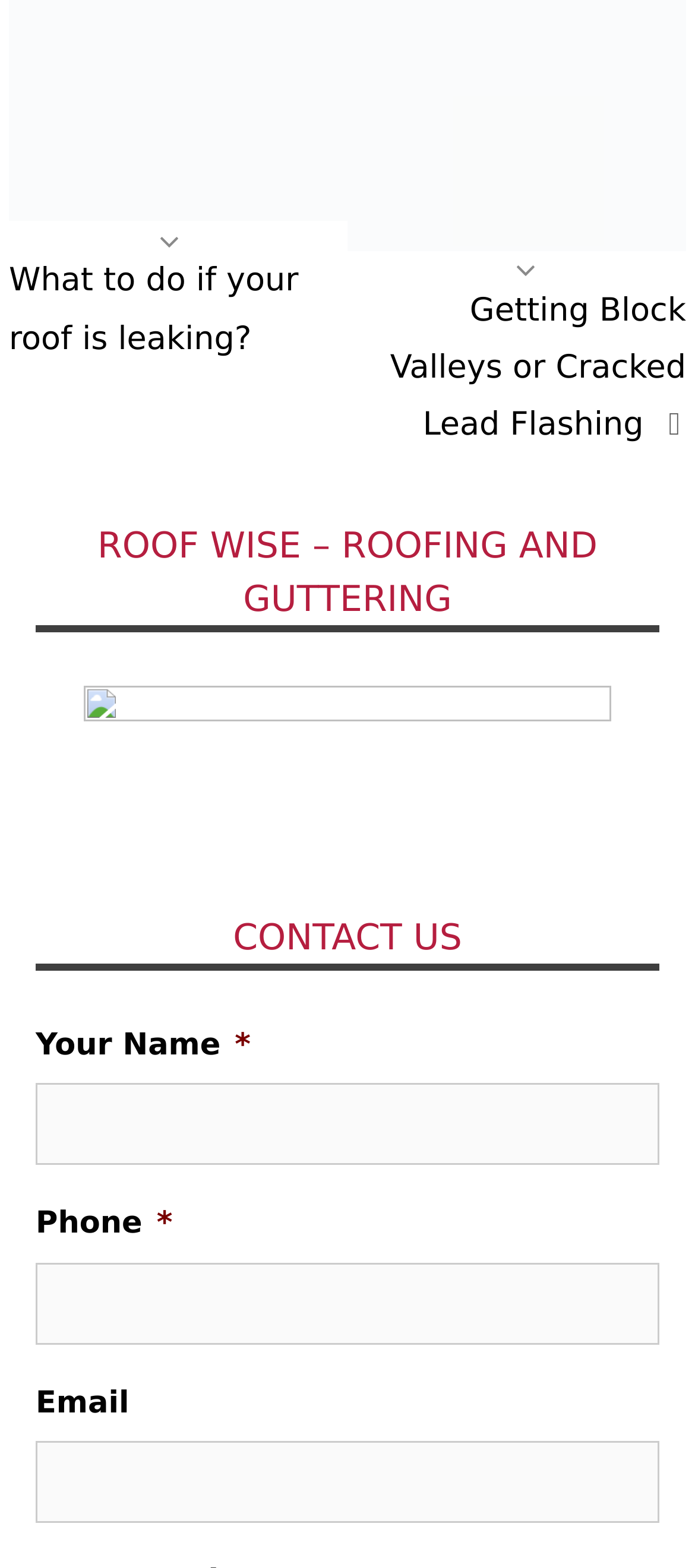Reply to the question with a brief word or phrase: What is the company name mentioned on this webpage?

ROOF WISE